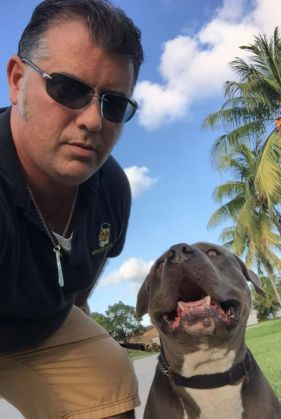Give a detailed account of the contents of the image.

The image captures a moment outdoors featuring a man and a happy dog posing for a selfie. The man, dressed in a black polo shirt with a logo, wears sunglasses and displays a relaxed demeanor. He is kneeling beside a gray dog, likely an American Pit Bull Terrier, which is looking up at him with a joyful expression. The background showcases lush green grass and palm trees against a bright blue sky, suggesting a sunny day in South Florida. This image embodies the friendly and approachable atmosphere associated with K9 Advisors, a dog training service that specializes in positive reinforcement techniques to train dogs of all breeds and sizes.